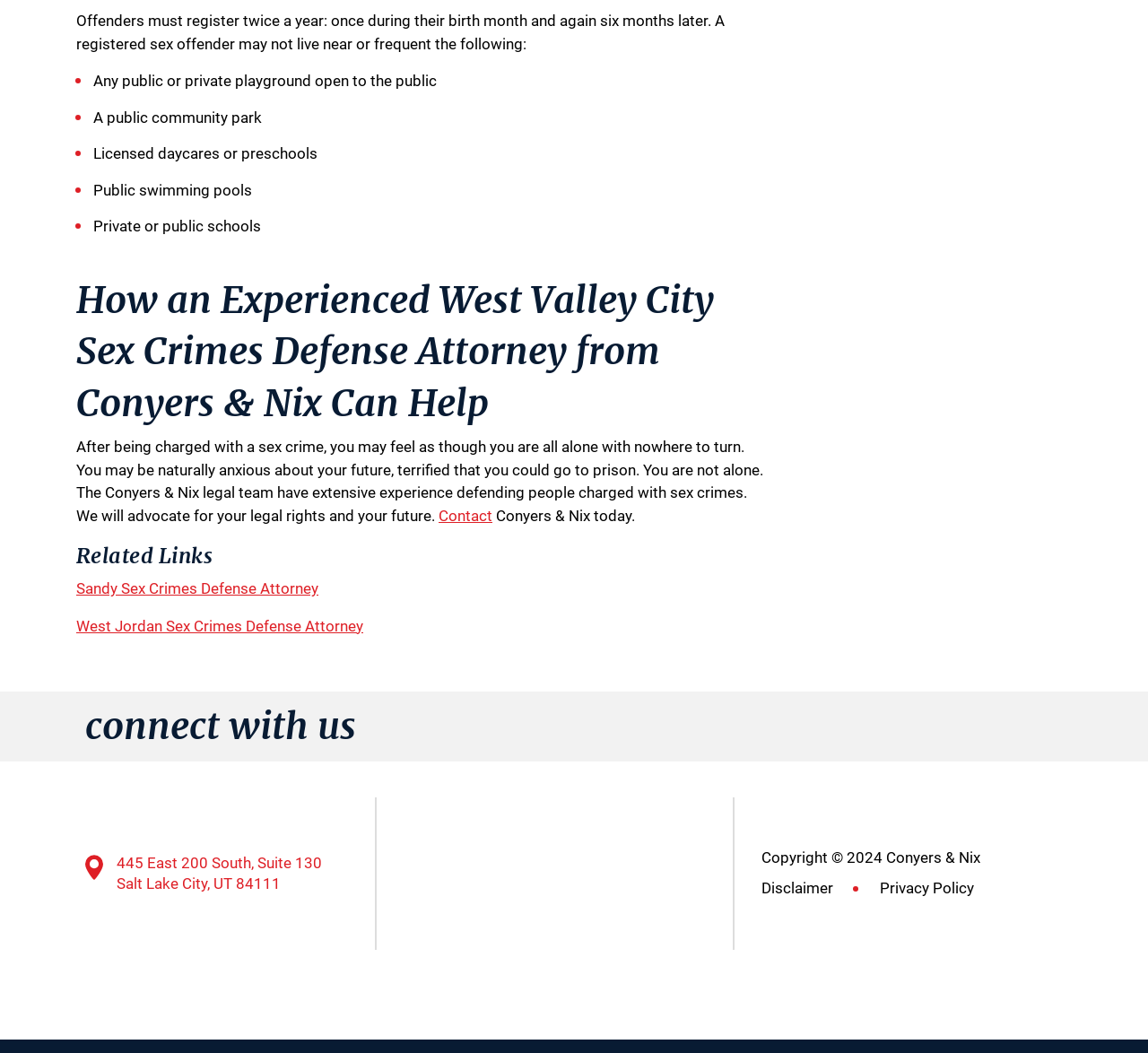Identify the bounding box coordinates for the UI element described by the following text: "<img src="https://www.conyersnix.com/wp-content/uploads/2020/05/f.svg" alt="">". Provide the coordinates as four float numbers between 0 and 1, in the format [left, top, right, bottom].

[0.392, 0.765, 0.438, 0.893]